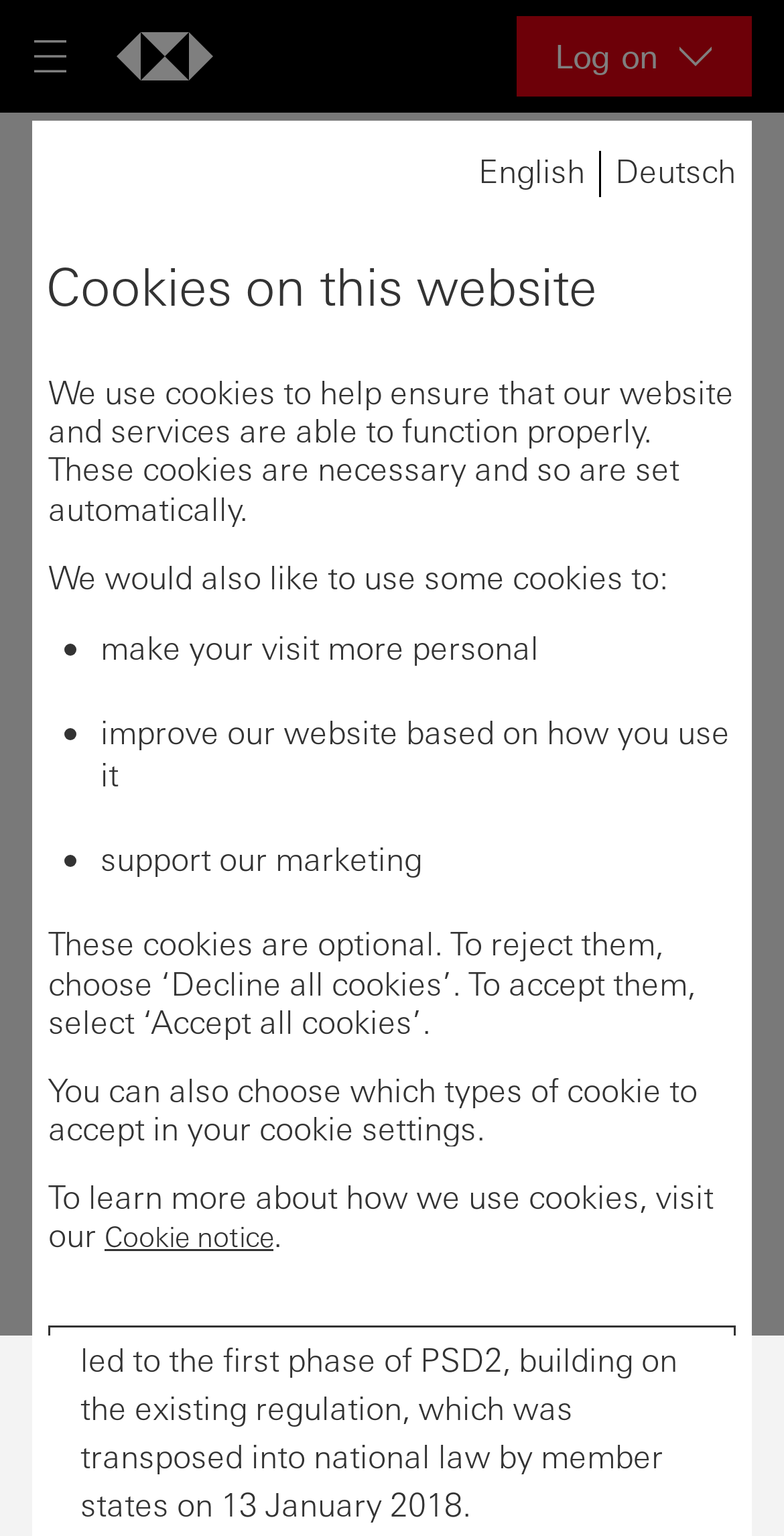What is the alternative to 'Accept all cookies'?
Please answer the question with a detailed and comprehensive explanation.

According to the webpage, the alternative to 'Accept all cookies' is 'Decline all cookies', as stated in the StaticText element with the text 'To reject them, choose ‘Decline all cookies’. To accept them, select ‘Accept all cookies’.'